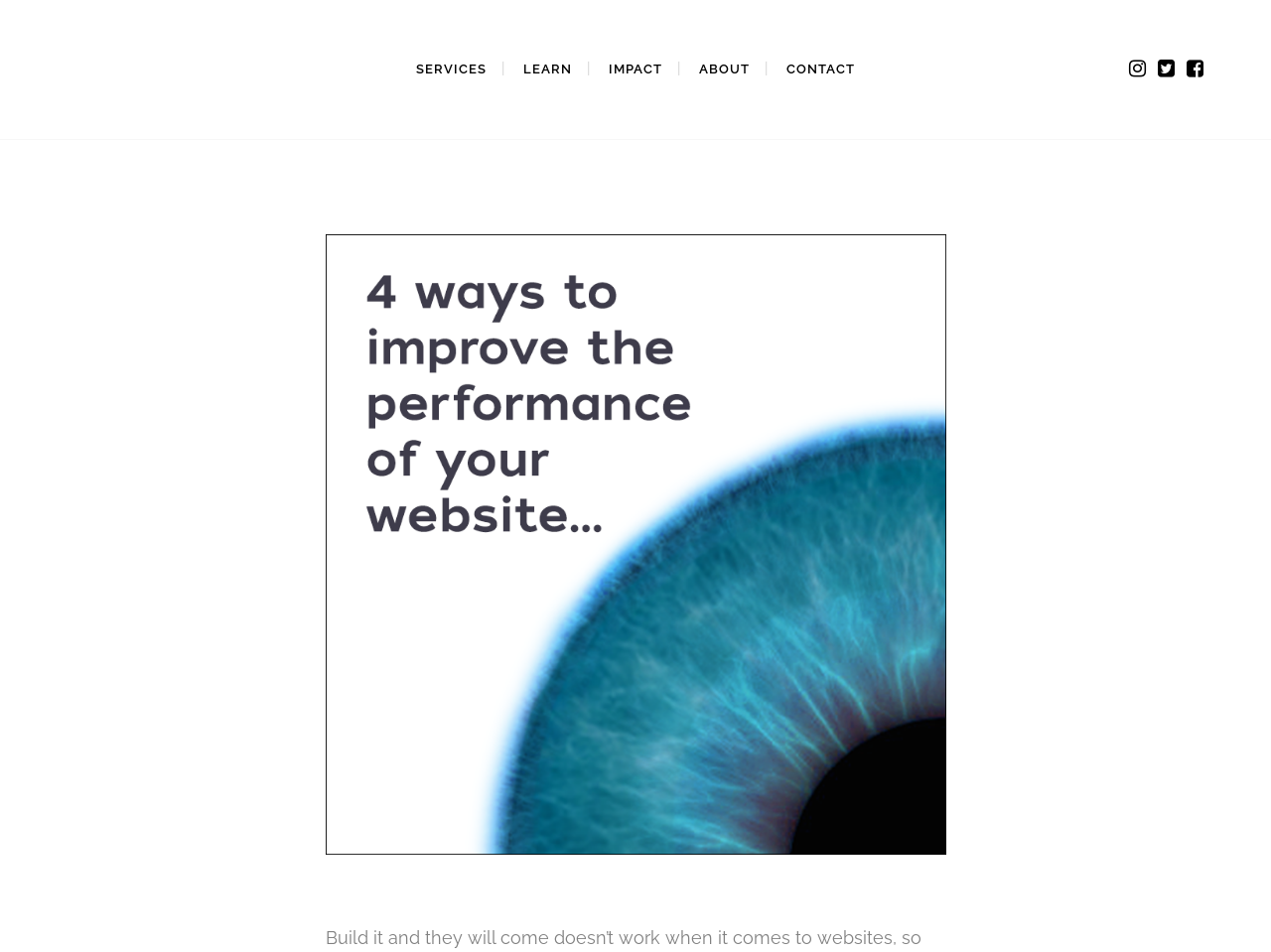Please pinpoint the bounding box coordinates for the region I should click to adhere to this instruction: "Enter First Name".

[0.376, 0.814, 0.639, 0.873]